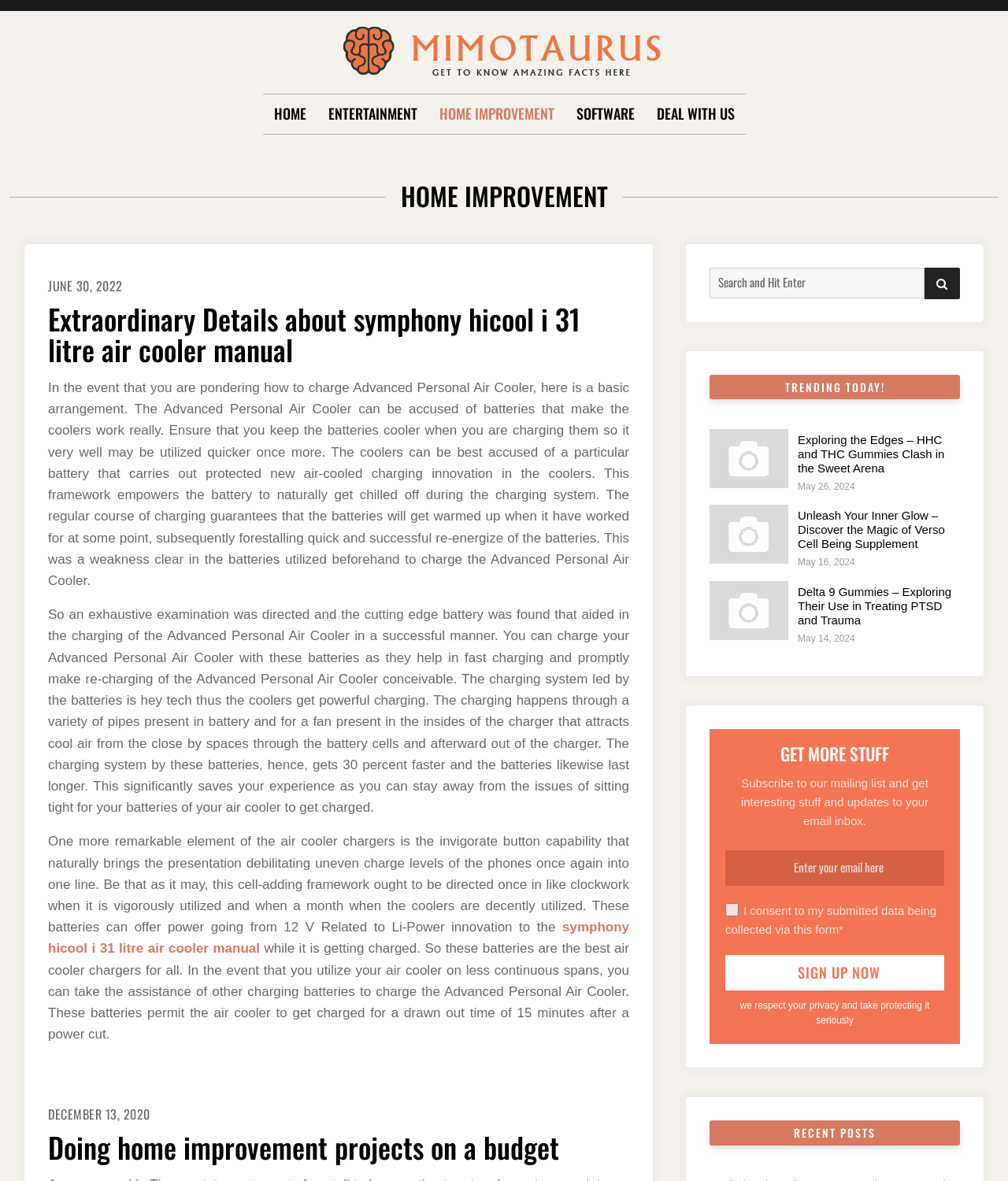From the screenshot, find the bounding box of the UI element matching this description: "December 13, 2020December 29, 2020". Supply the bounding box coordinates in the form [left, top, right, bottom], each a float between 0 and 1.

[0.048, 0.935, 0.149, 0.951]